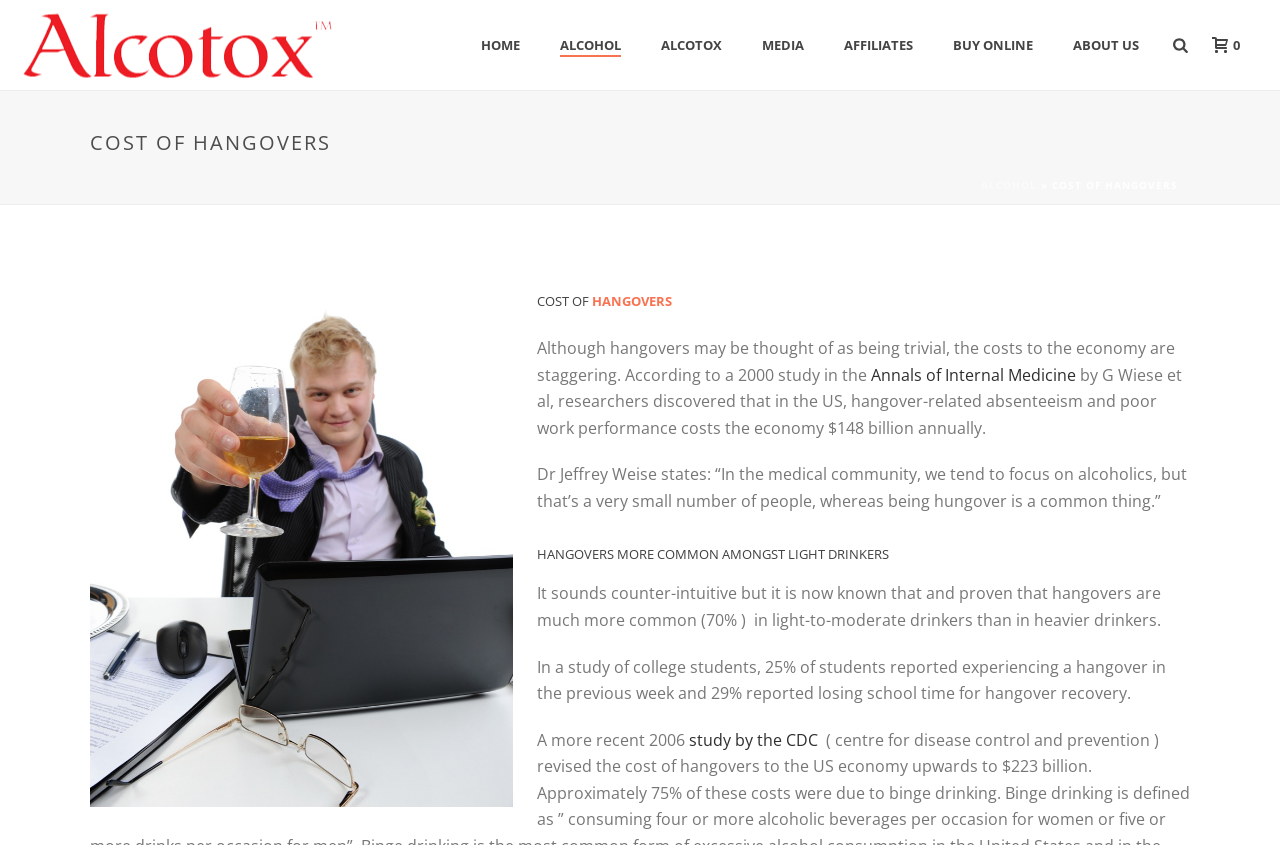Please provide a detailed answer to the question below based on the screenshot: 
What is the name of the publication that published the 2000 study on hangovers?

The text states, 'According to a 2000 study in the Annals of Internal Medicine...' This information is provided in the paragraph that discusses the cost of hangovers.